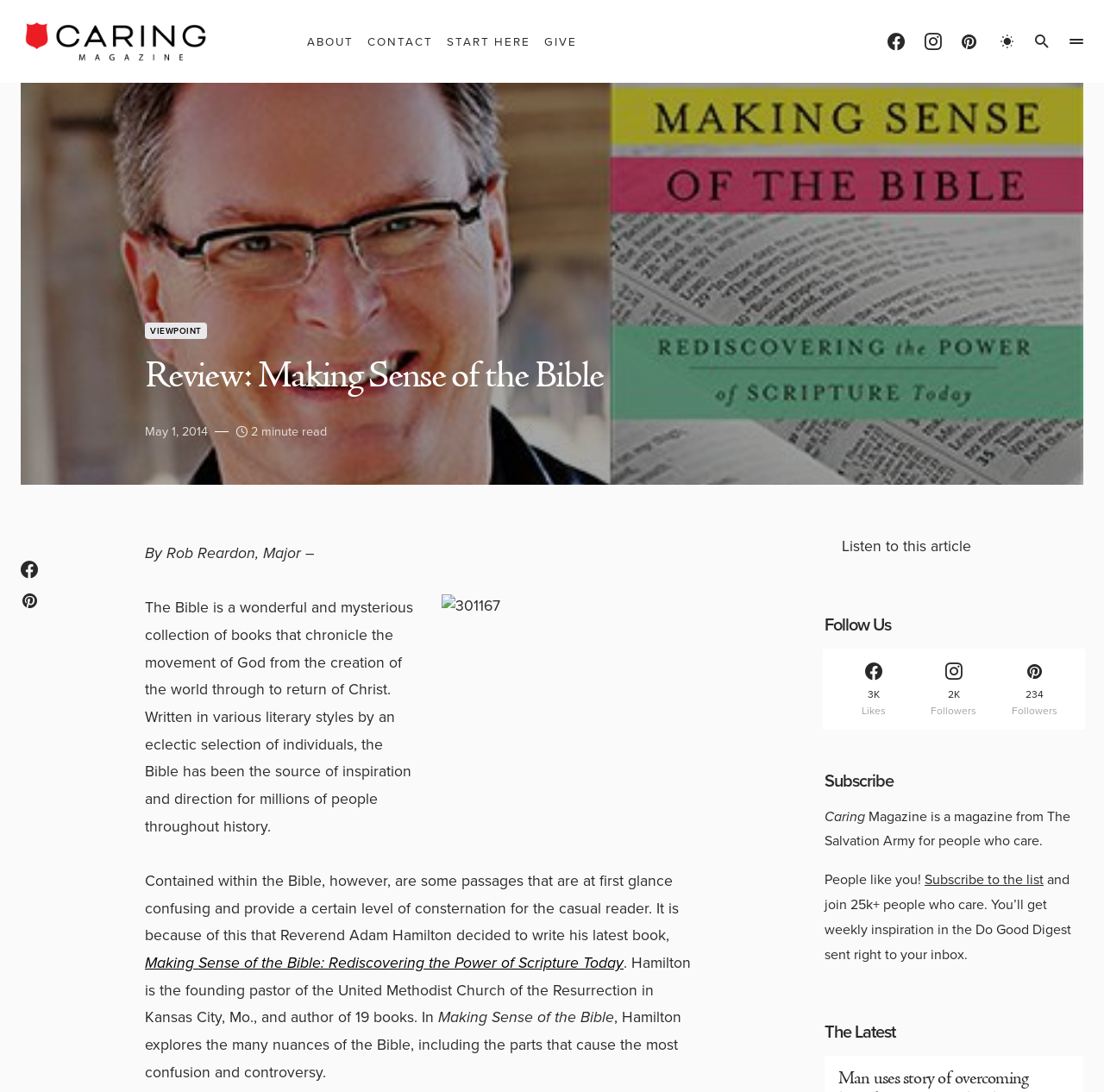Using the information in the image, could you please answer the following question in detail:
How many people are subscribed to the 'Do Good Digest'?

The number of people subscribed to the 'Do Good Digest' can be found at the bottom of the webpage, where it says 'and join 25k+ people who care'.